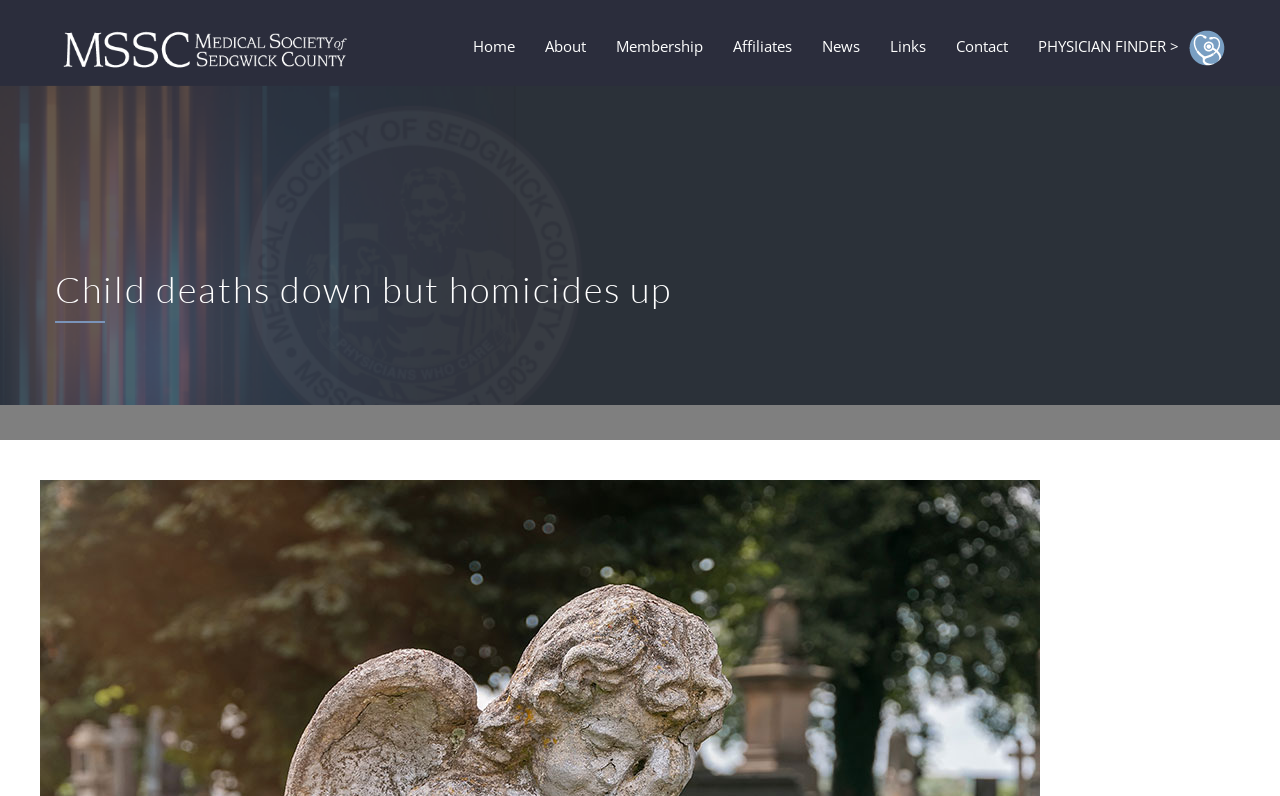What is the purpose of the 'PHYSICIAN FINDER >' link?
Please answer the question with as much detail and depth as you can.

Based on the text of the link, 'PHYSICIAN FINDER >', I inferred that its purpose is to allow users to find physicians, likely a directory or search function.